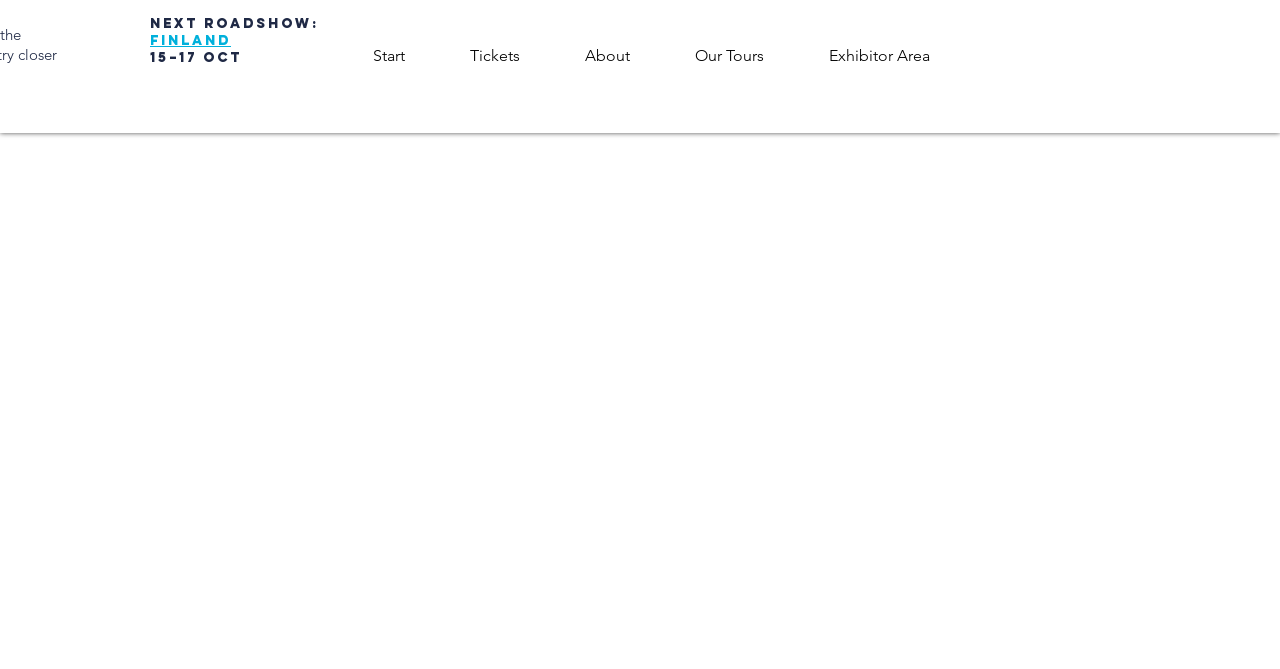What is the last navigation link?
Please respond to the question with a detailed and well-explained answer.

I looked at the navigation element 'Site' and found that the last link is 'Exhibitor Area'.